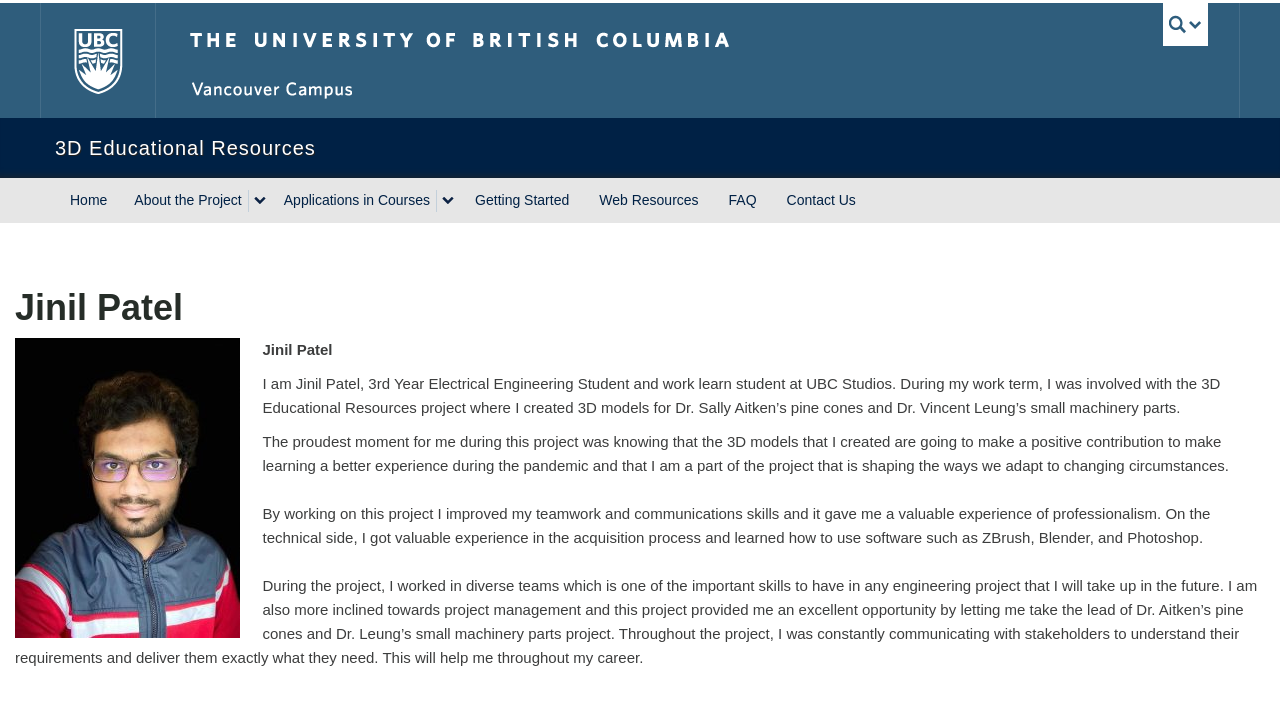Pinpoint the bounding box coordinates of the area that must be clicked to complete this instruction: "visit Home page".

[0.043, 0.25, 0.096, 0.313]